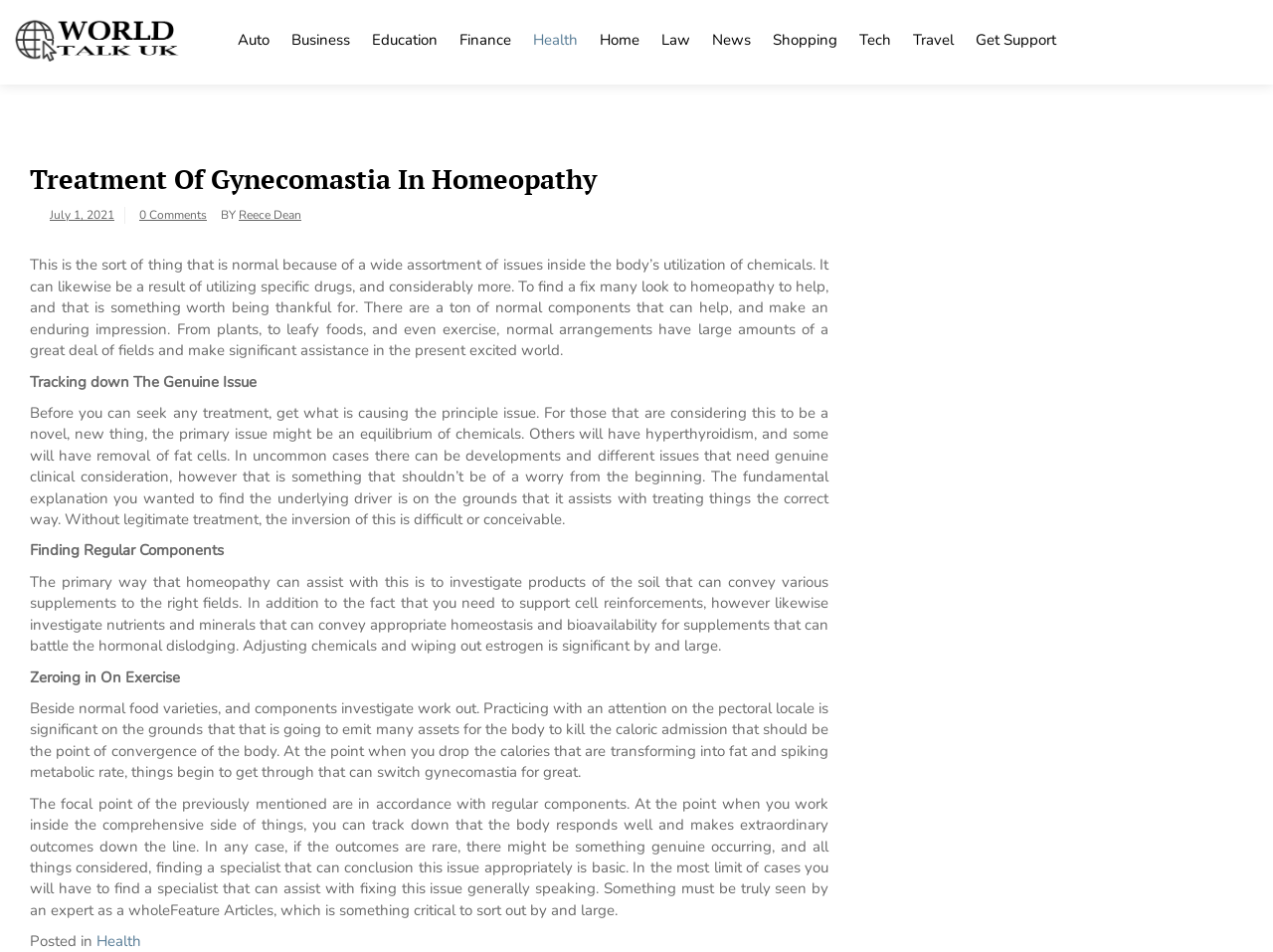Please provide the bounding box coordinate of the region that matches the element description: parent_node: World Talk UK. Coordinates should be in the format (top-left x, top-left y, bottom-right x, bottom-right y) and all values should be between 0 and 1.

[0.012, 0.01, 0.143, 0.065]